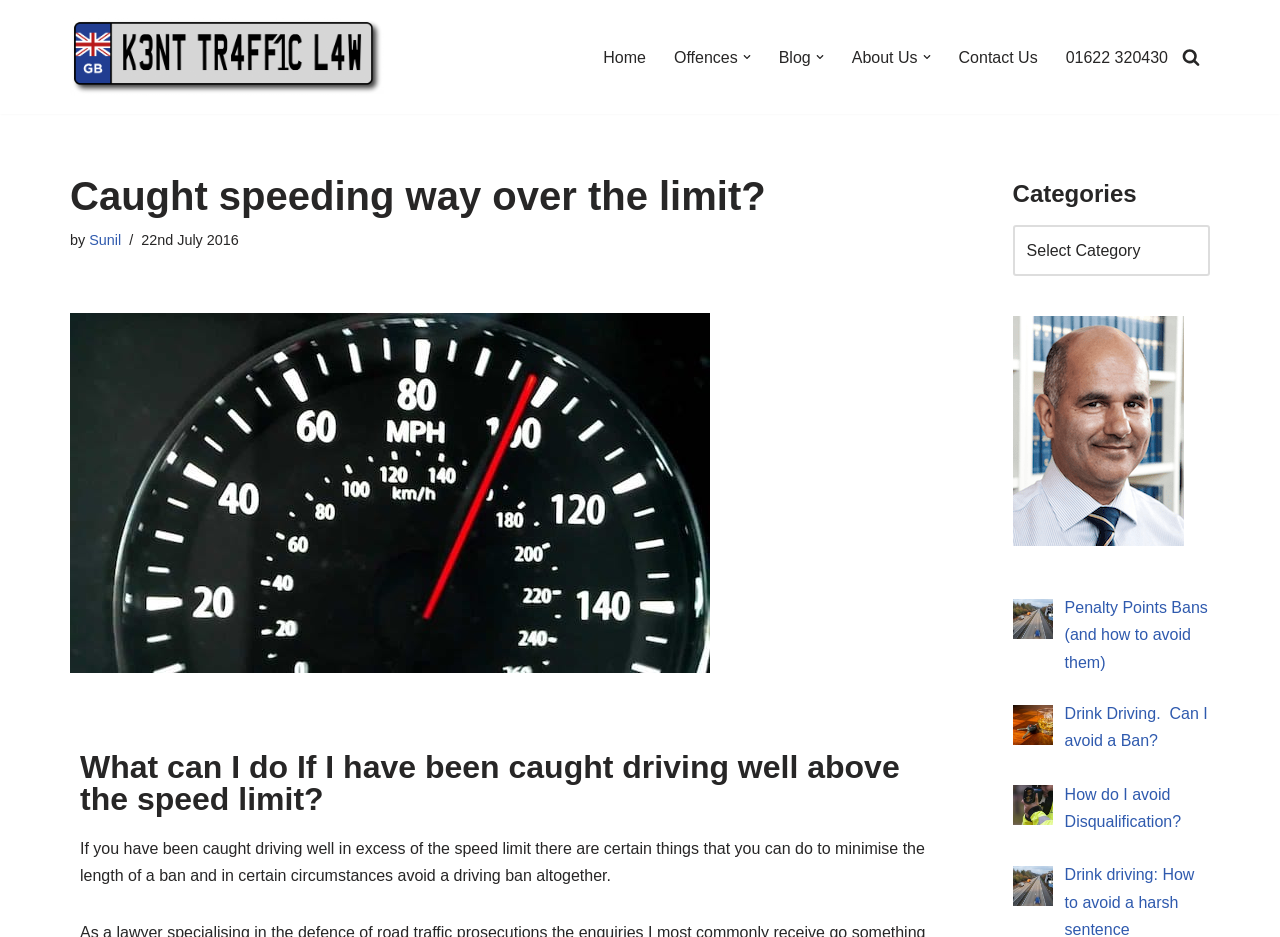Please find the bounding box coordinates of the section that needs to be clicked to achieve this instruction: "Read the 'Caught speeding way over the limit?' article".

[0.055, 0.186, 0.744, 0.233]